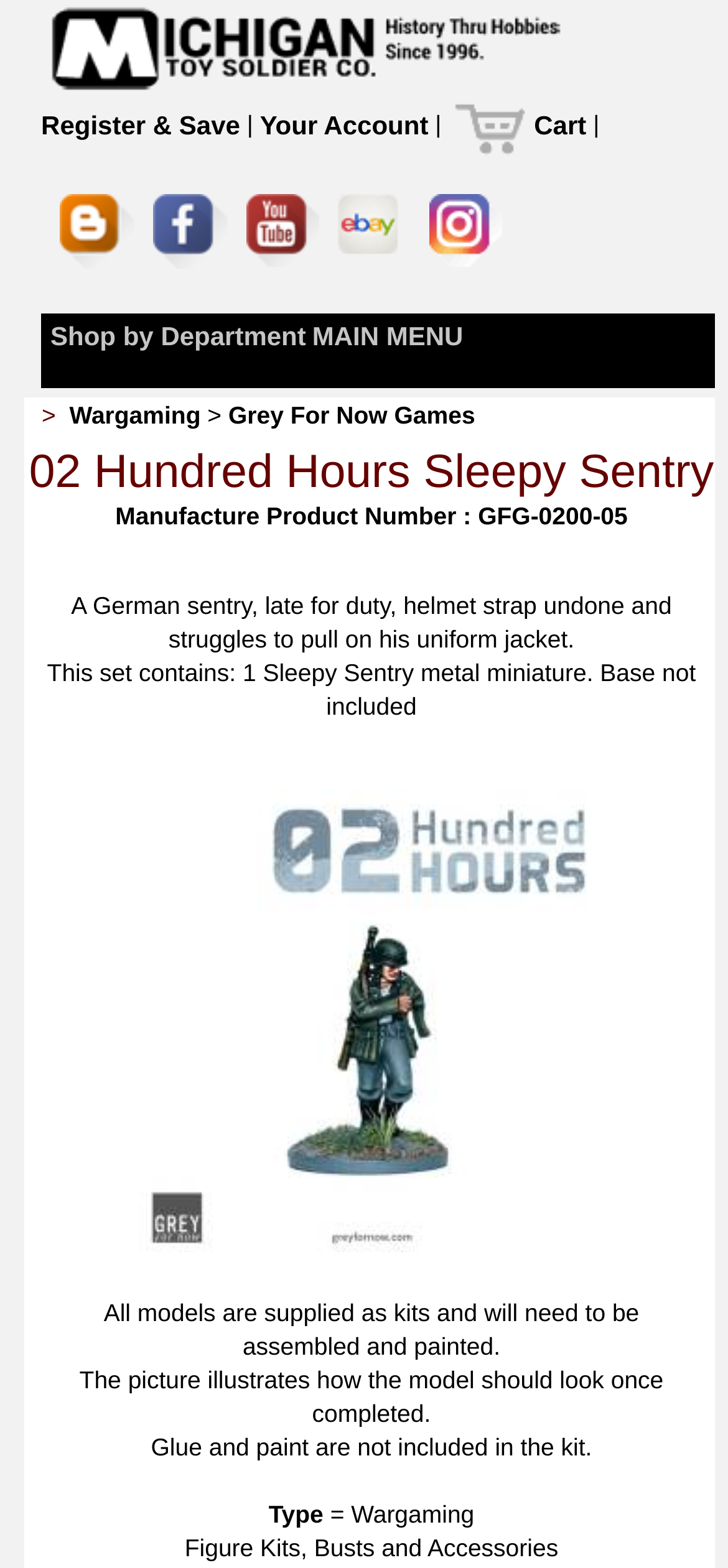Specify the bounding box coordinates of the region I need to click to perform the following instruction: "Click on Register & Save". The coordinates must be four float numbers in the range of 0 to 1, i.e., [left, top, right, bottom].

[0.056, 0.07, 0.33, 0.089]